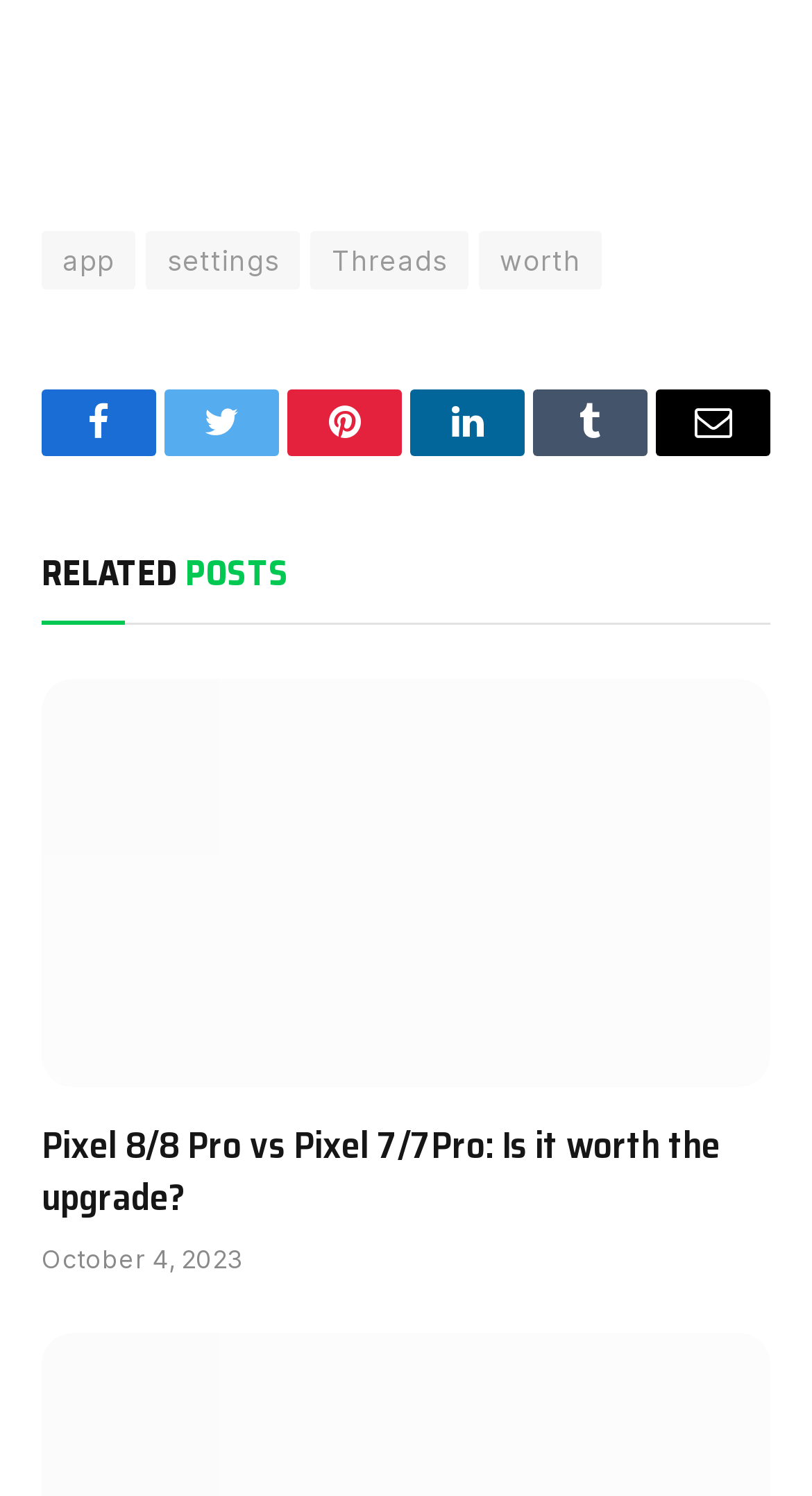Please provide the bounding box coordinates for the UI element as described: "app". The coordinates must be four floats between 0 and 1, represented as [left, top, right, bottom].

[0.051, 0.155, 0.167, 0.194]